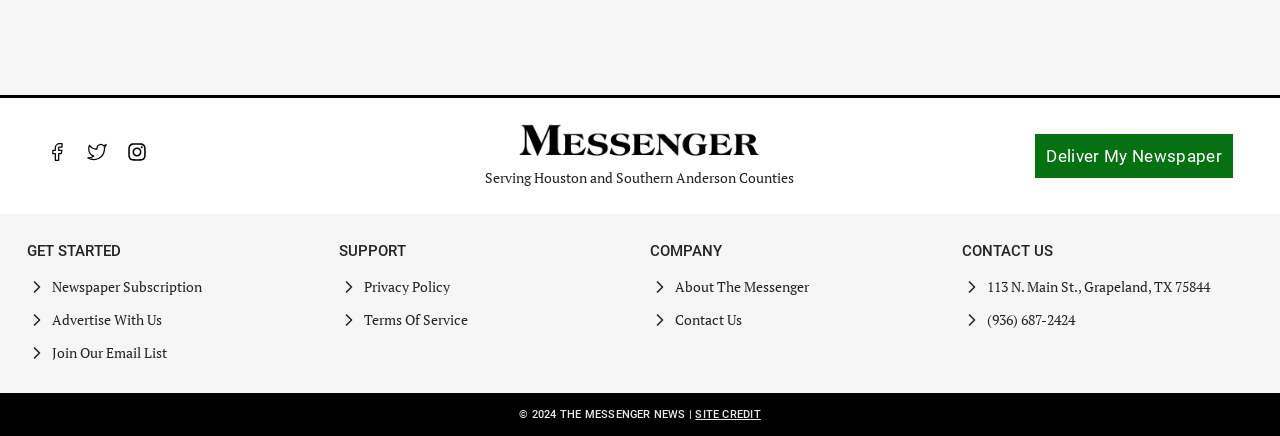Please give a short response to the question using one word or a phrase:
How many sections are there in the top navigation?

3